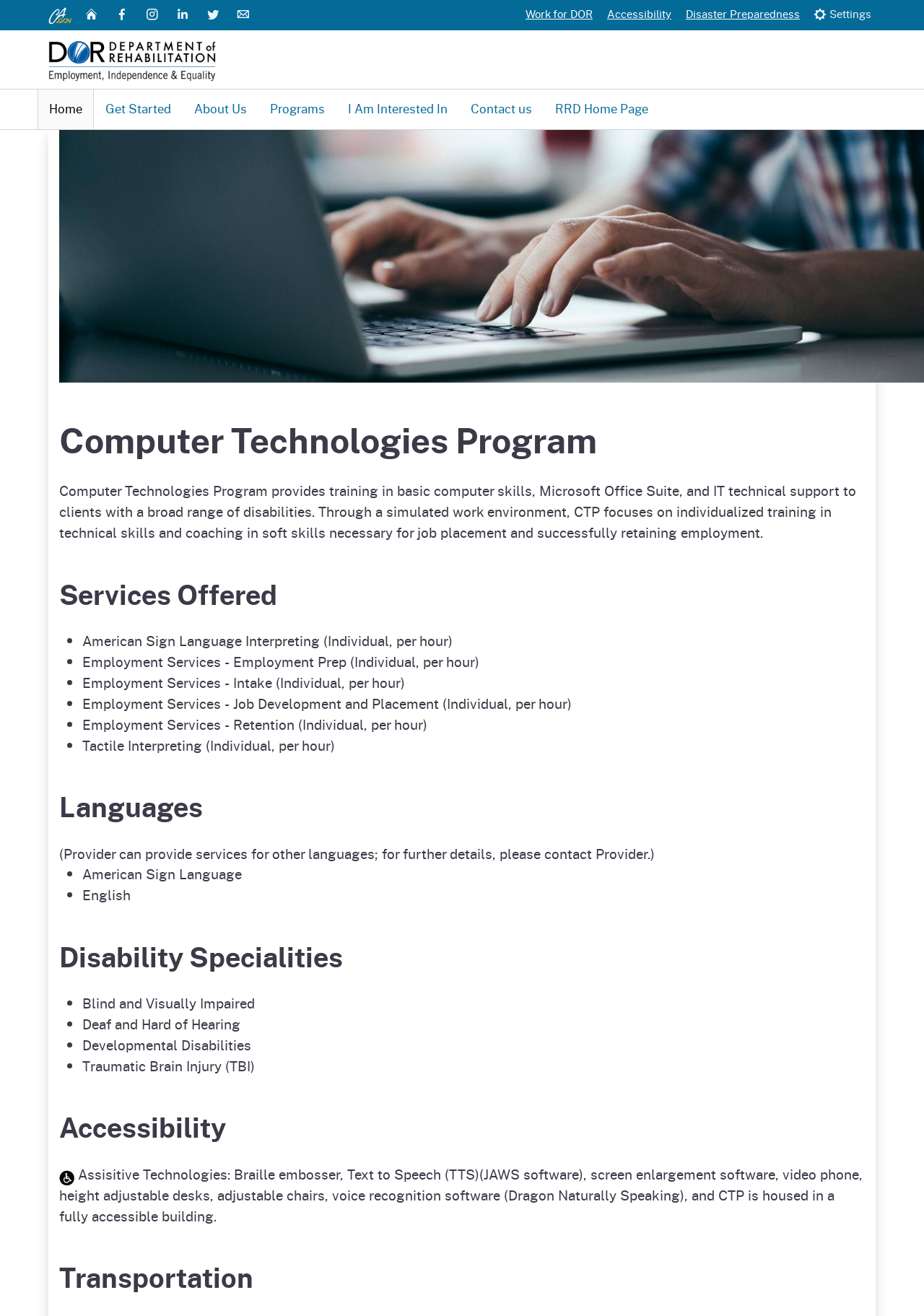Please find the bounding box coordinates of the element that must be clicked to perform the given instruction: "Go to the 'RRD Home Page'". The coordinates should be four float numbers from 0 to 1, i.e., [left, top, right, bottom].

[0.588, 0.068, 0.714, 0.098]